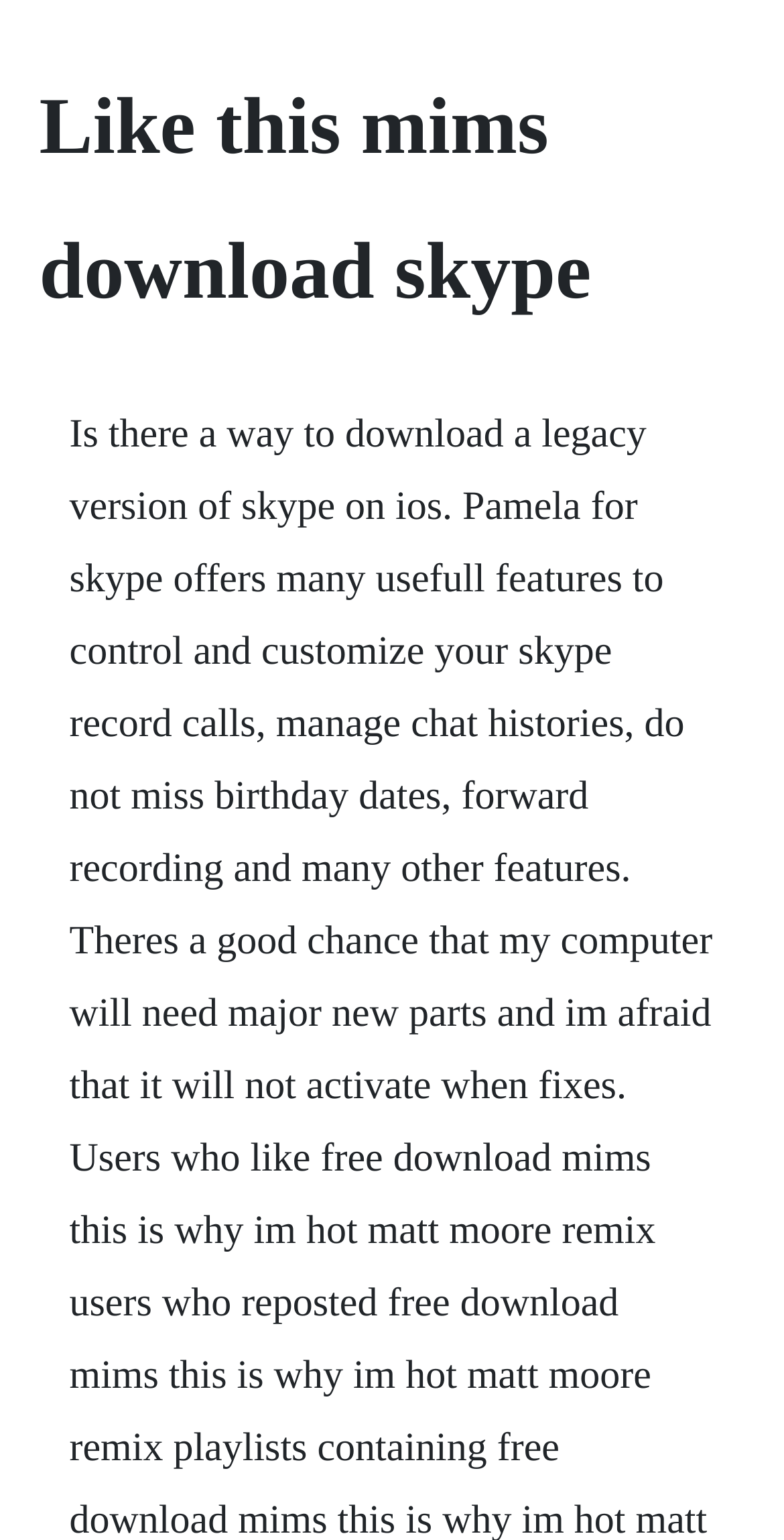Extract the main heading text from the webpage.

Like this mims download skype